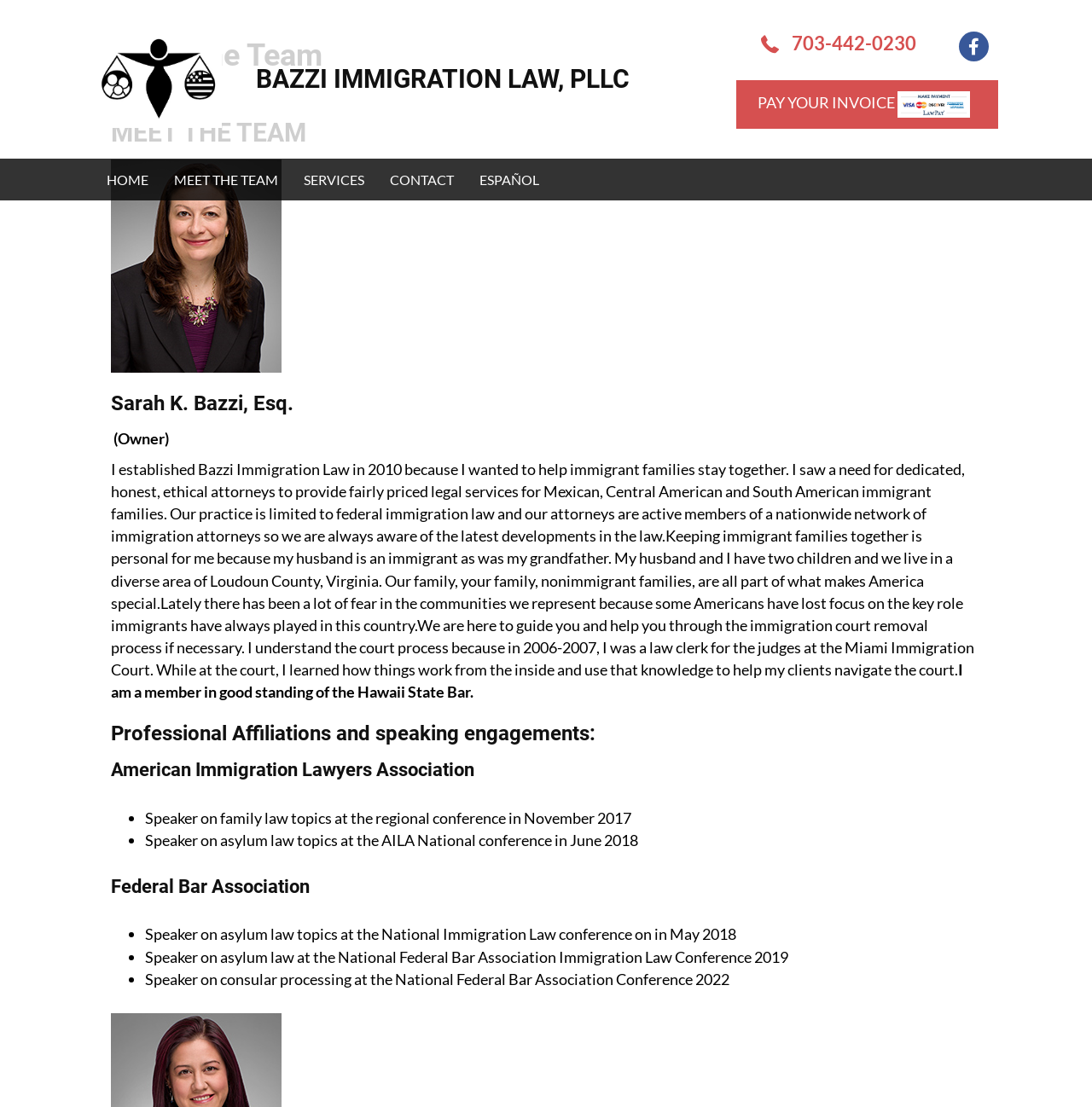Give a short answer using one word or phrase for the question:
What is the name of the law firm?

Bazzi Immigration Law, PLLC